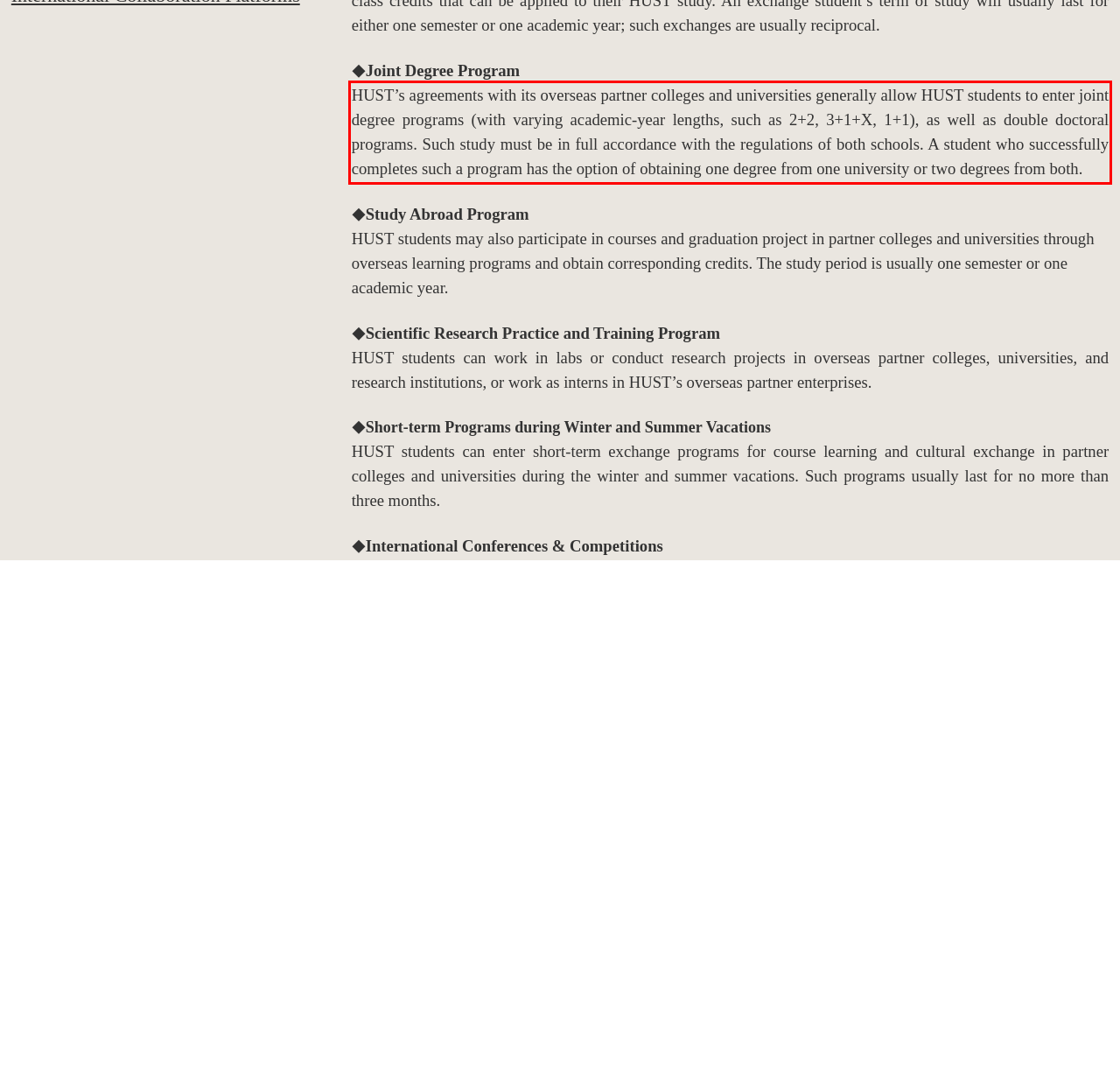Identify the text inside the red bounding box in the provided webpage screenshot and transcribe it.

HUST’s agreements with its overseas partner colleges and universities generally allow HUST students to enter joint degree programs (with varying academic-year lengths, such as 2+2, 3+1+X, 1+1), as well as double doctoral programs. Such study must be in full accordance with the regulations of both schools. A student who successfully completes such a program has the option of obtaining one degree from one university or two degrees from both.